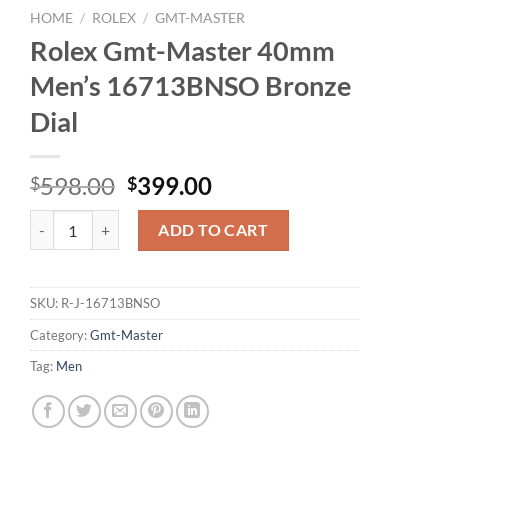Give a concise answer using one word or a phrase to the following question:
What is the SKU of the Rolex watch?

R-J-16713BNSO